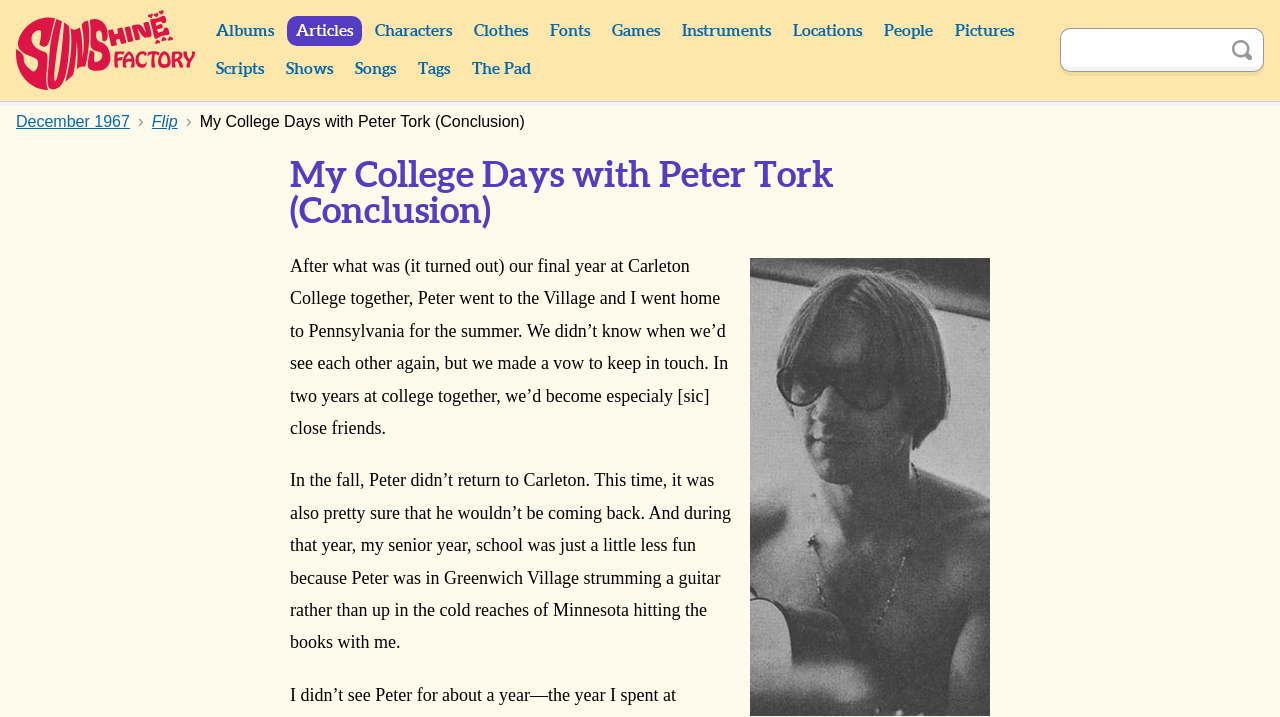What is the type of the image on the webpage?
Look at the image and provide a detailed response to the question.

The answer can be found in the image element with the description 'Peter Tork', which suggests that the image is a picture of Peter Tork.